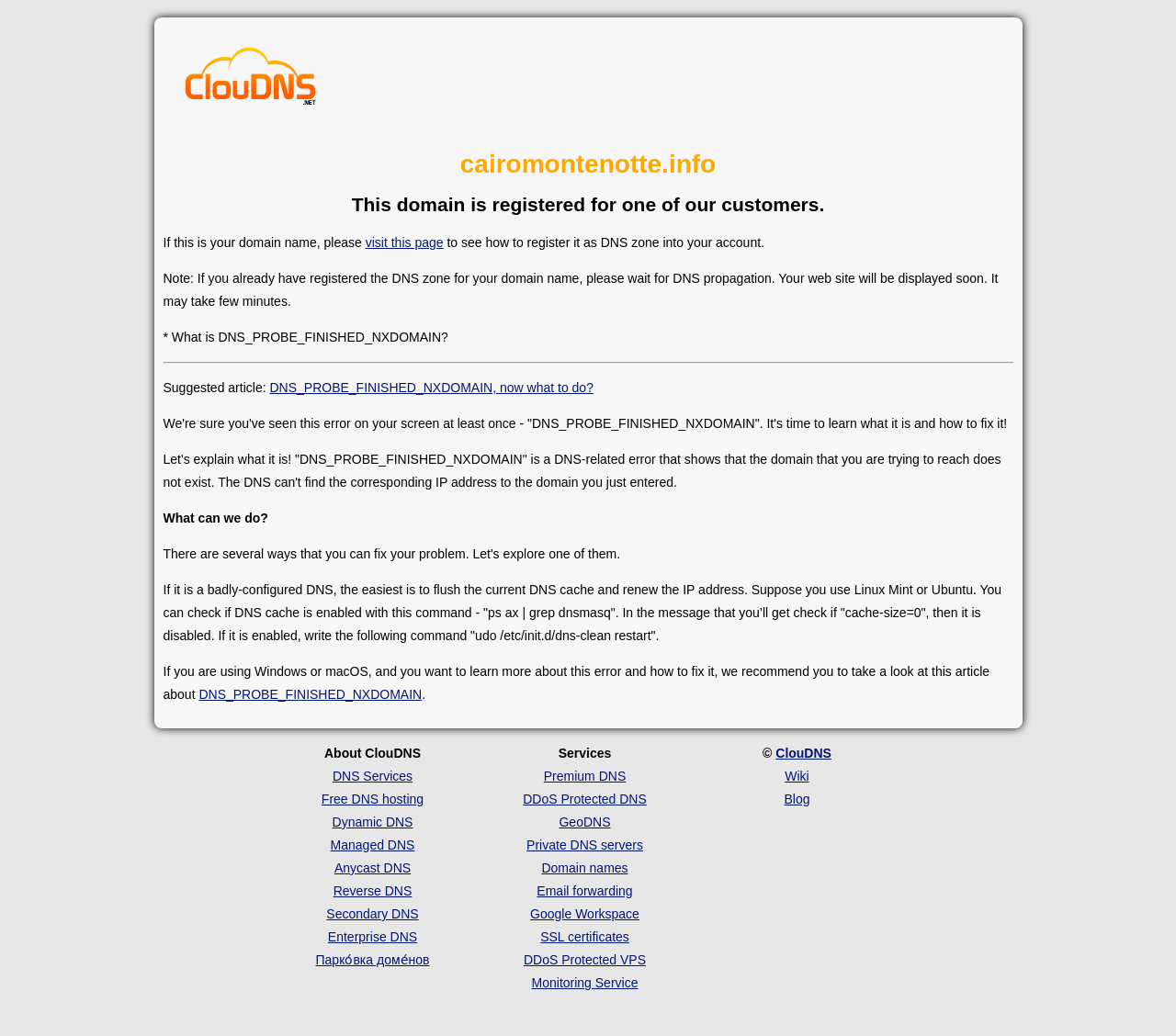Locate the UI element described by DNS_PROBE_FINISHED_NXDOMAIN in the provided webpage screenshot. Return the bounding box coordinates in the format (top-left x, top-left y, bottom-right x, bottom-right y), ensuring all values are between 0 and 1.

[0.169, 0.663, 0.359, 0.677]